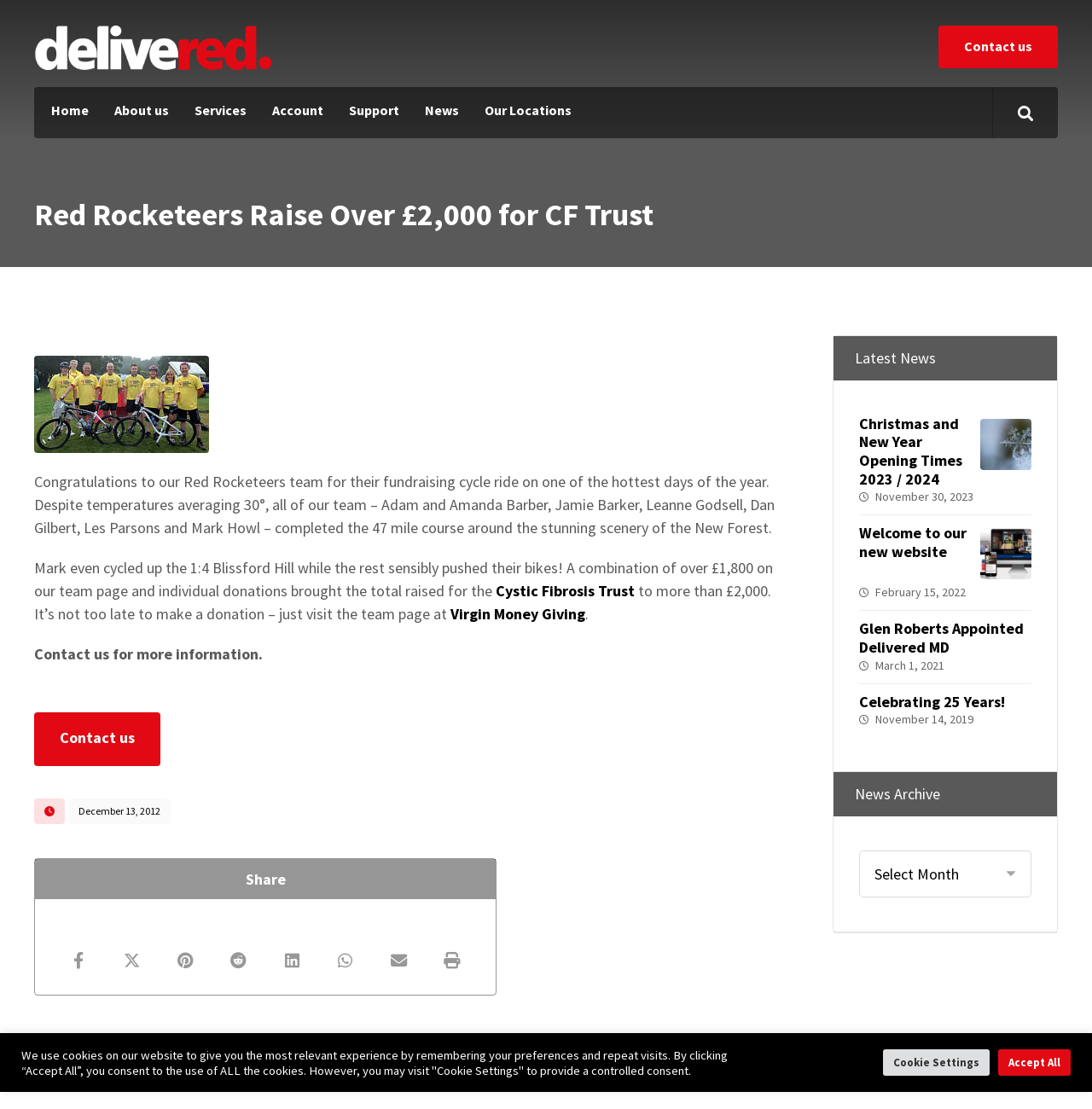How many news articles are listed in the Latest News section?
Respond with a short answer, either a single word or a phrase, based on the image.

5